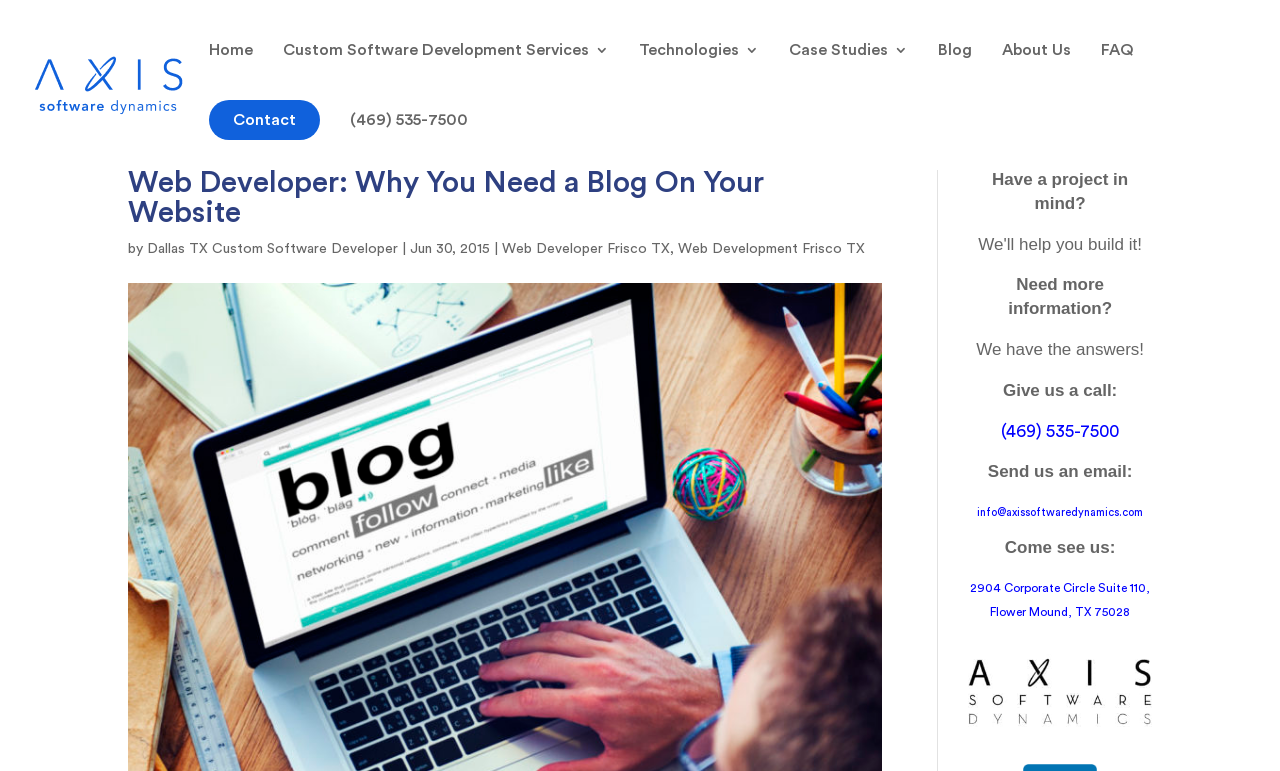Please specify the bounding box coordinates for the clickable region that will help you carry out the instruction: "Send an email to info@axissoftwaredynamics.com".

[0.763, 0.658, 0.893, 0.672]